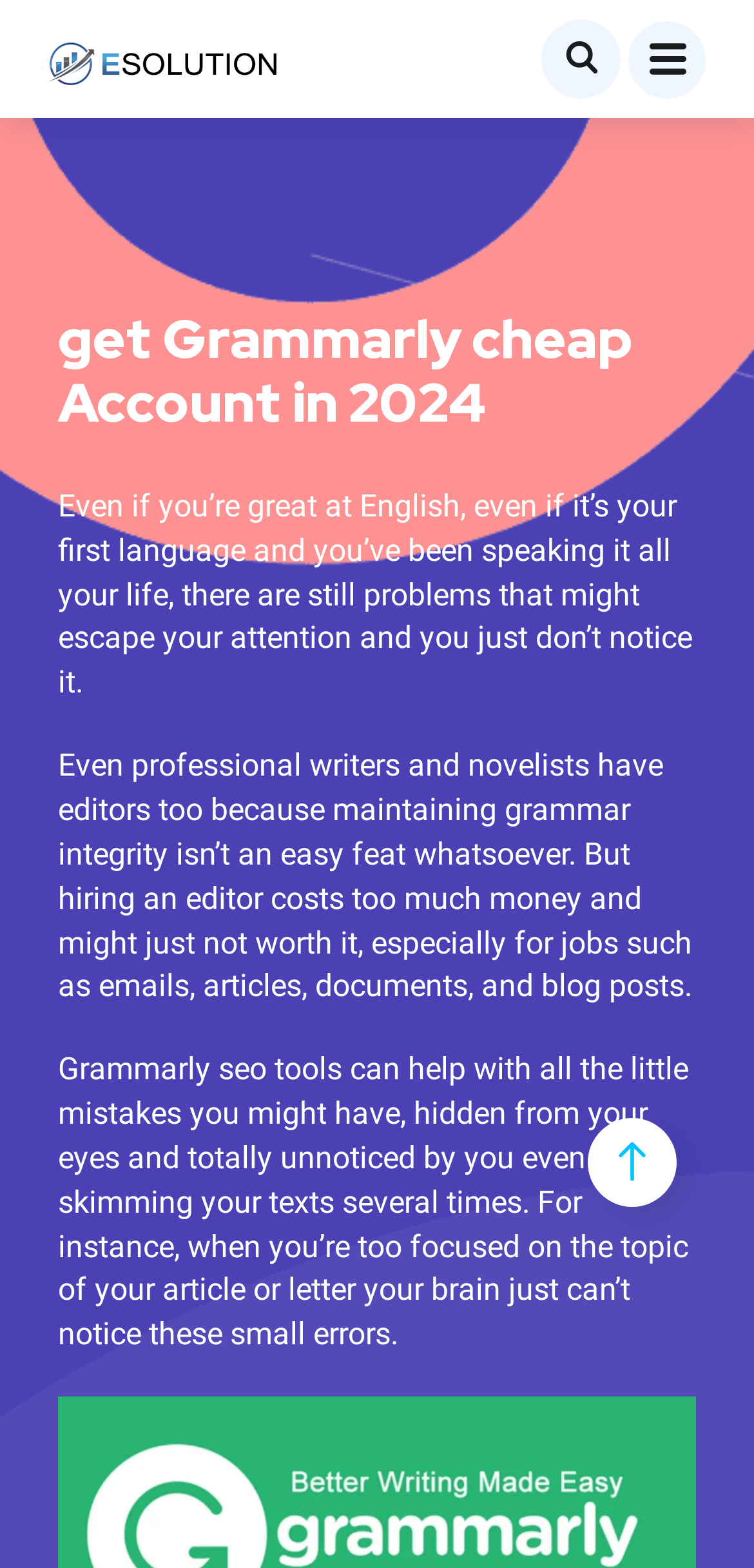Provide your answer in one word or a succinct phrase for the question: 
Why do users need Grammarly?

To catch hidden mistakes